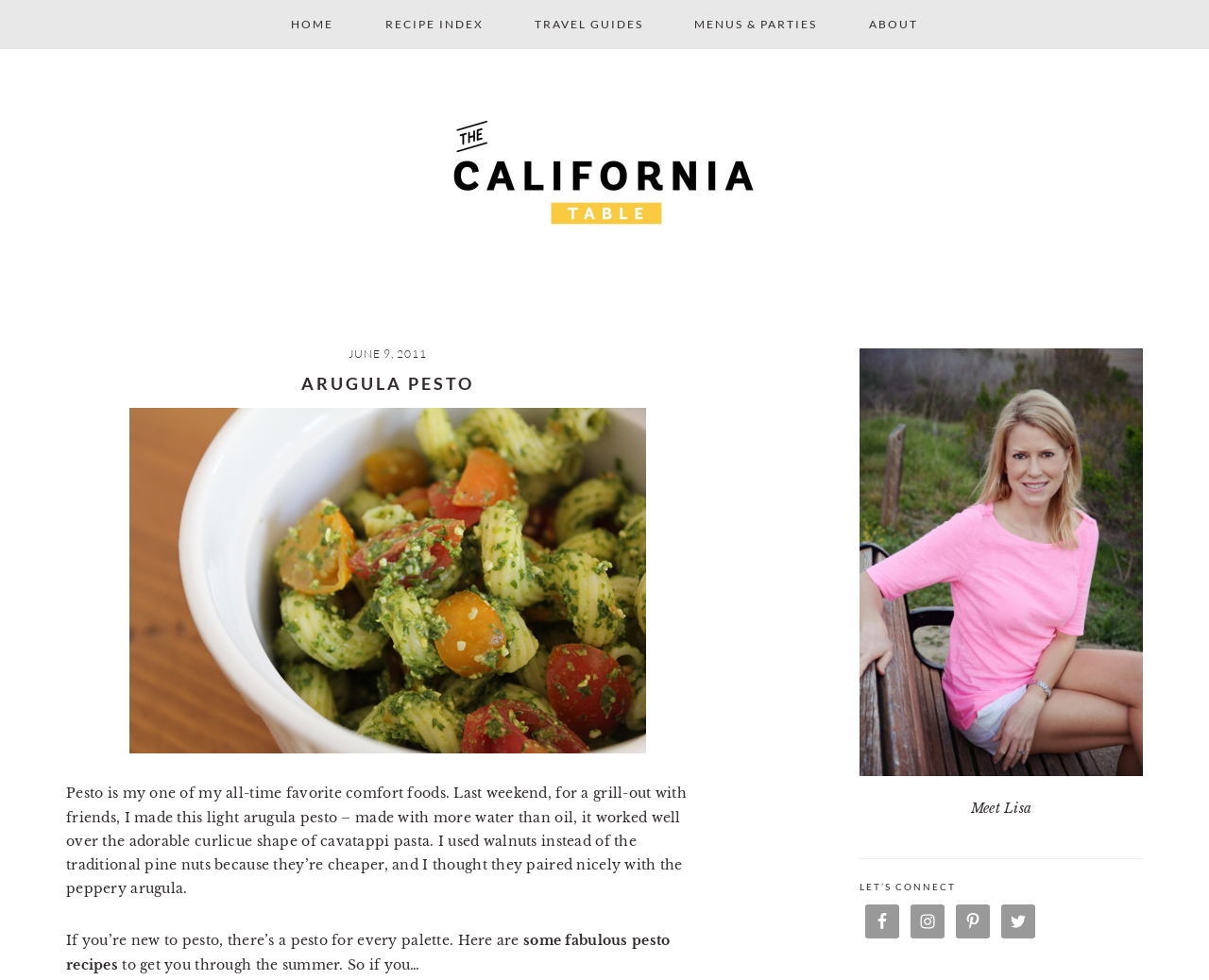Offer an in-depth caption of the entire webpage.

The webpage is about Arugula Pesto, a type of comfort food. At the top, there are four skip links: "Skip to primary navigation", "Skip to main content", "Skip to primary sidebar", and "Skip to footer". Below these links, there is a main navigation bar with five links: "HOME", "RECIPE INDEX", "TRAVEL GUIDES", "MENUS & PARTIES", and "ABOUT".

The main content area is divided into two sections. On the left, there is a blog post about Arugula Pesto, which includes a heading "ARUGULA PESTO", a time stamp "JUNE 9, 2011", and a paragraph of text describing the recipe. Below the text, there is an image. The blog post also includes a few links to other pesto recipes.

On the right, there is a primary sidebar with a heading "PRIMARY SIDEBAR". Below the heading, there are several links, including "Meet Lisa" and social media links to Facebook, Instagram, Pinterest, and Twitter, each with an accompanying image.

Overall, the webpage has a clean layout, with a clear separation between the main content area and the sidebar. The use of headings and links helps to organize the content and make it easy to navigate.